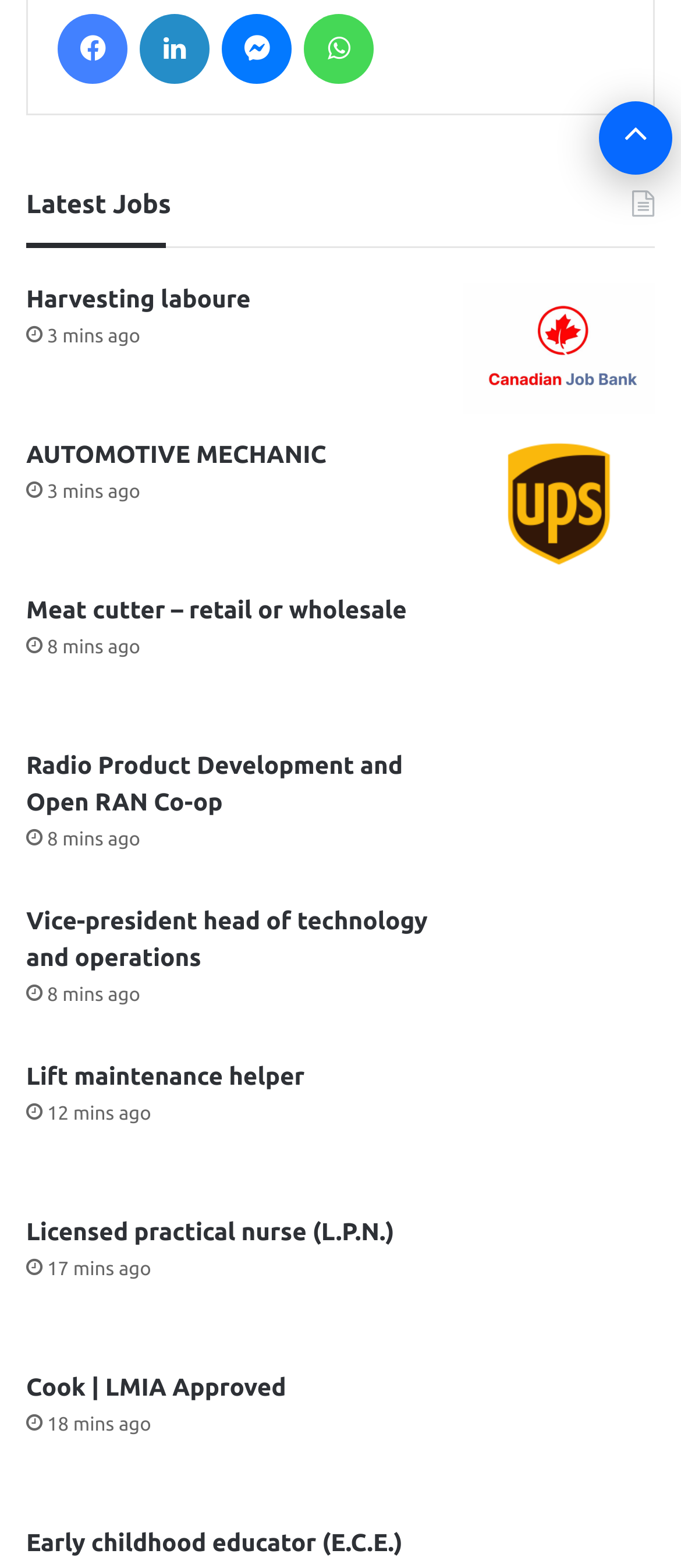Predict the bounding box coordinates of the area that should be clicked to accomplish the following instruction: "Click on the Toggle Table of Content link". The bounding box coordinates should consist of four float numbers between 0 and 1, i.e., [left, top, right, bottom].

[0.233, 0.276, 0.348, 0.314]